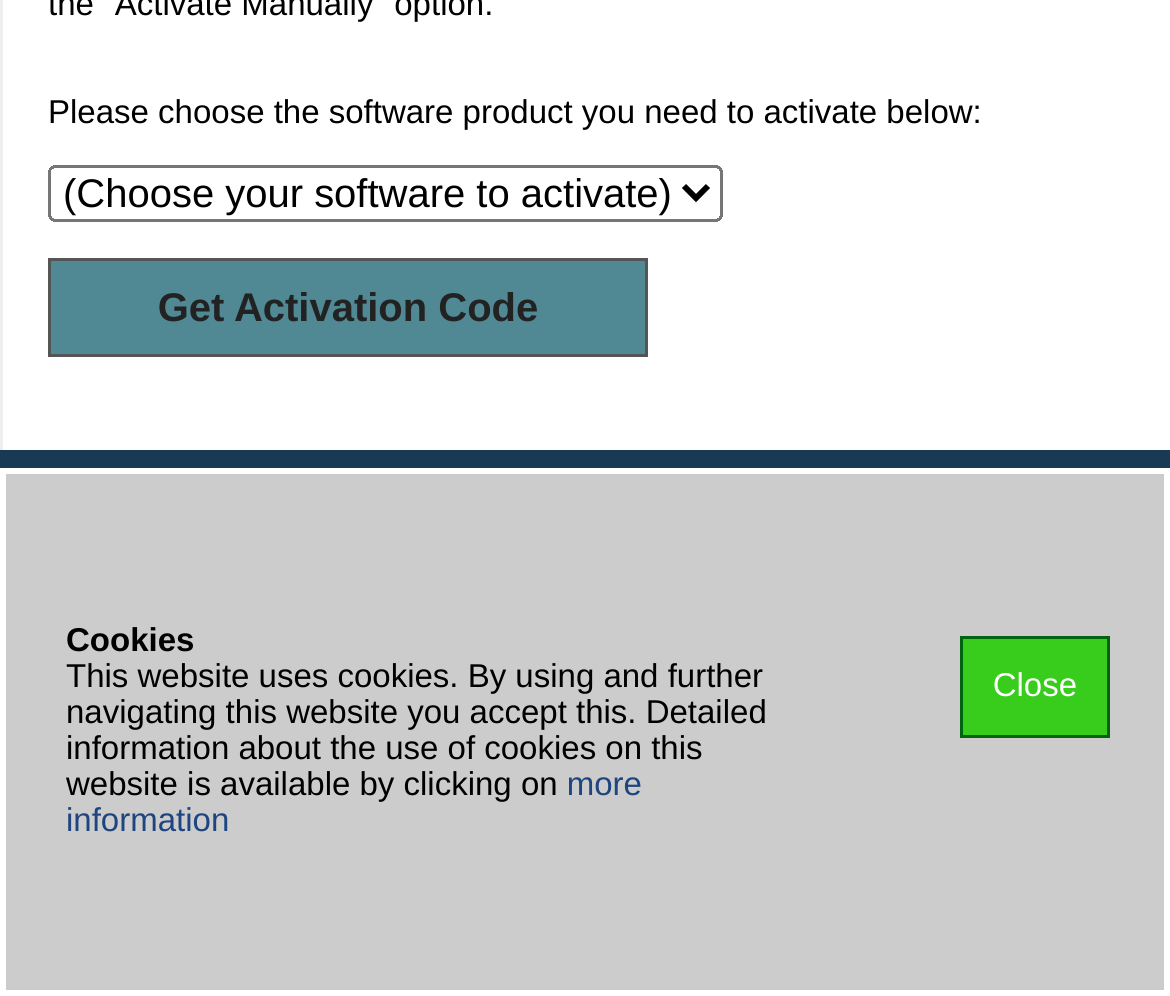Predict the bounding box for the UI component with the following description: "title="Follow us on Twitter"".

[0.539, 0.678, 0.621, 0.72]